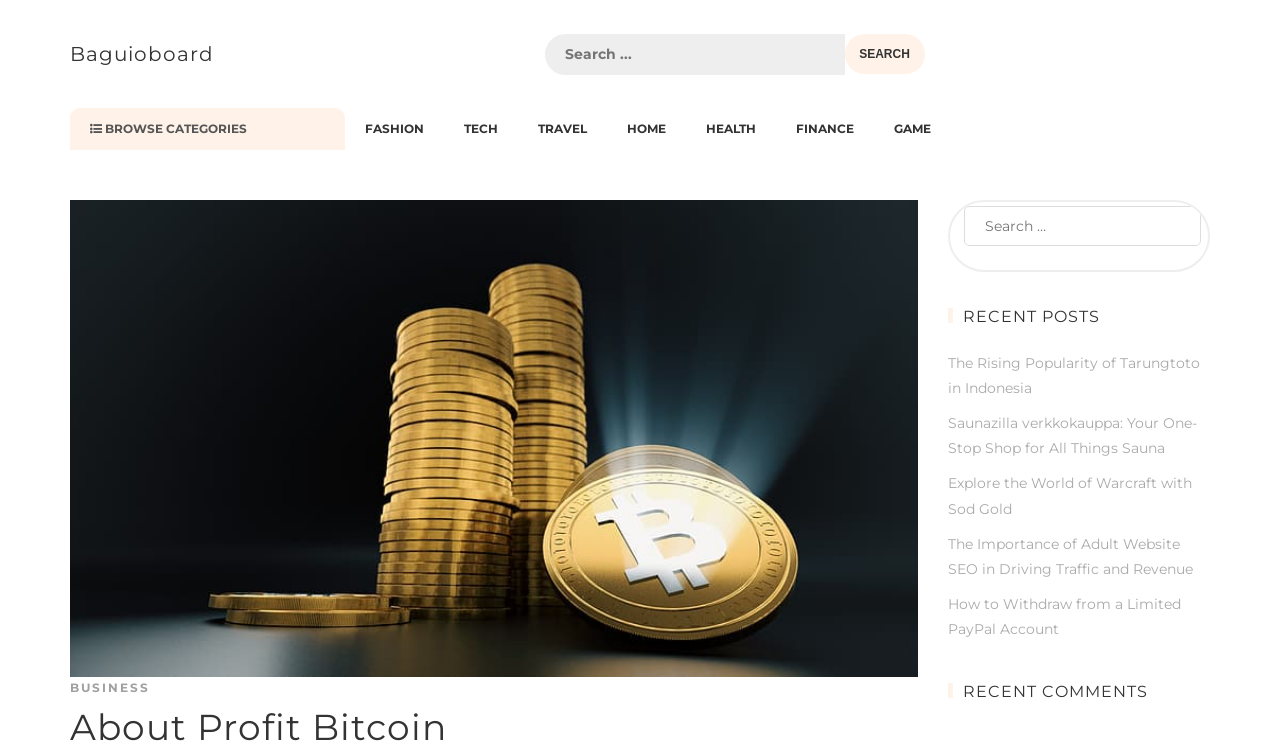Find the bounding box coordinates for the area you need to click to carry out the instruction: "Search for a specific topic". The coordinates should be four float numbers between 0 and 1, indicated as [left, top, right, bottom].

[0.753, 0.277, 0.938, 0.331]